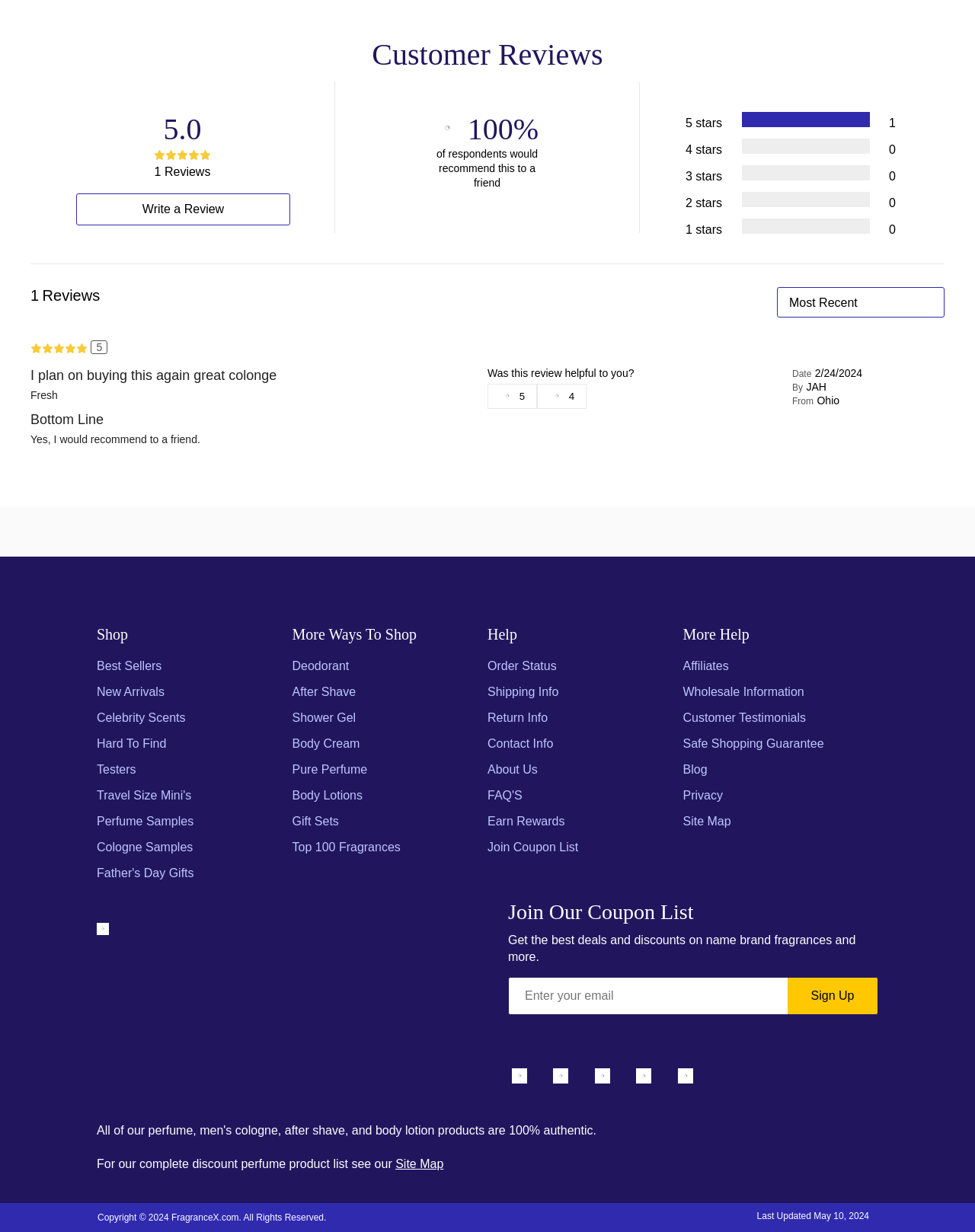What is the name of the reviewer?
Please describe in detail the information shown in the image to answer the question.

The name of the reviewer is JAH, which is mentioned in the review section along with the reviewer's location, Ohio.